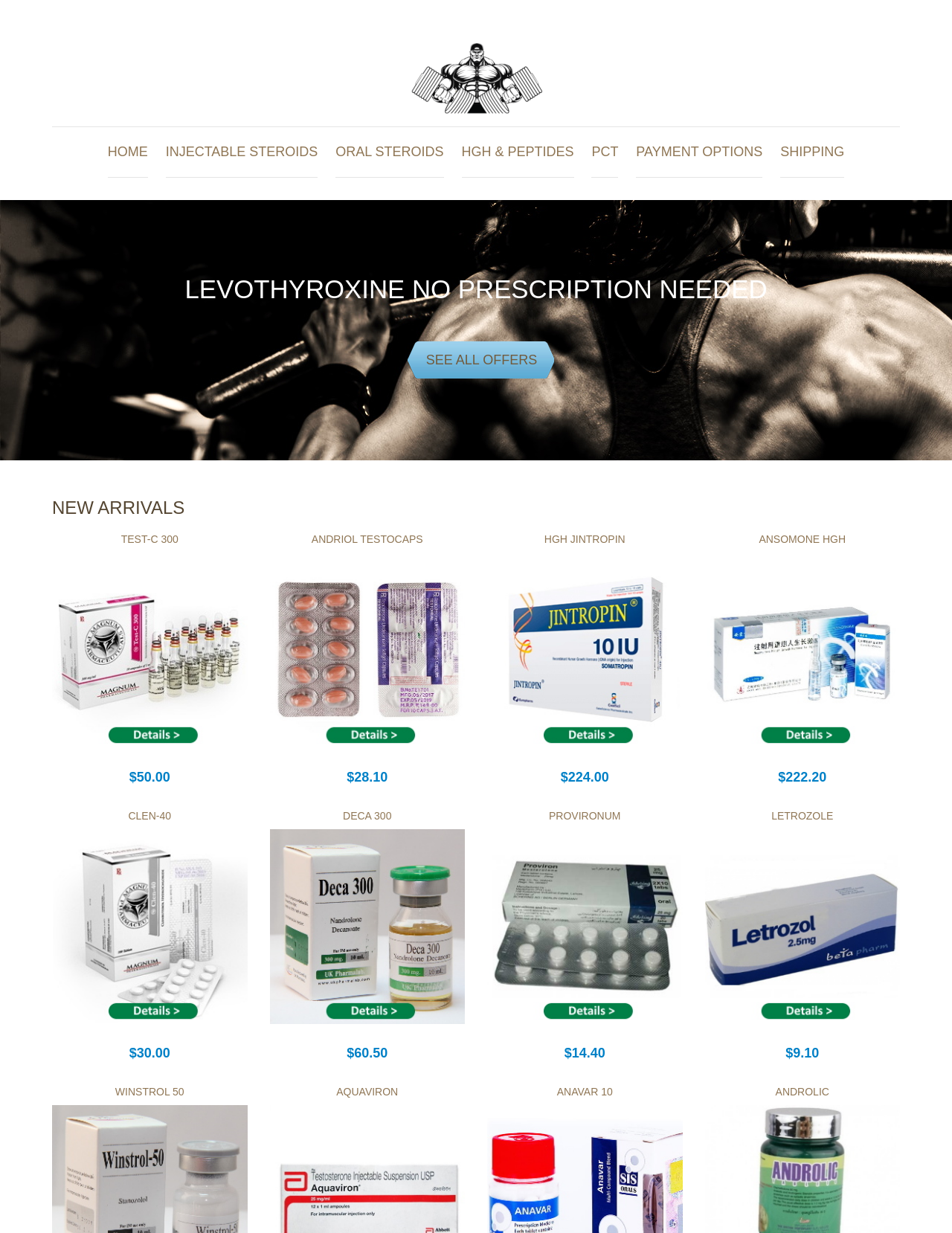Select the bounding box coordinates of the element I need to click to carry out the following instruction: "Go to HGH & PEPTIDES page".

[0.485, 0.103, 0.603, 0.144]